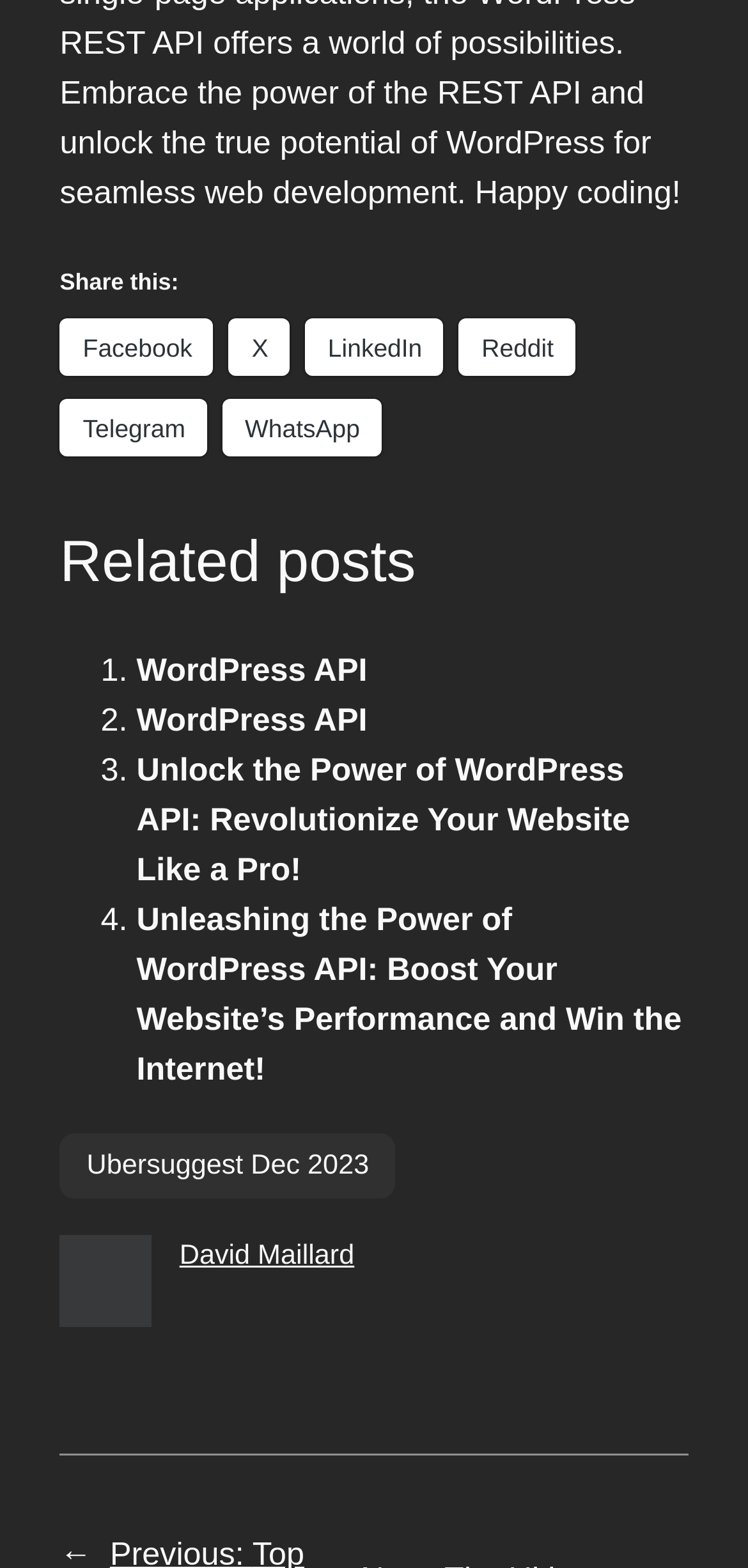How many related posts are listed?
Please look at the screenshot and answer using one word or phrase.

4